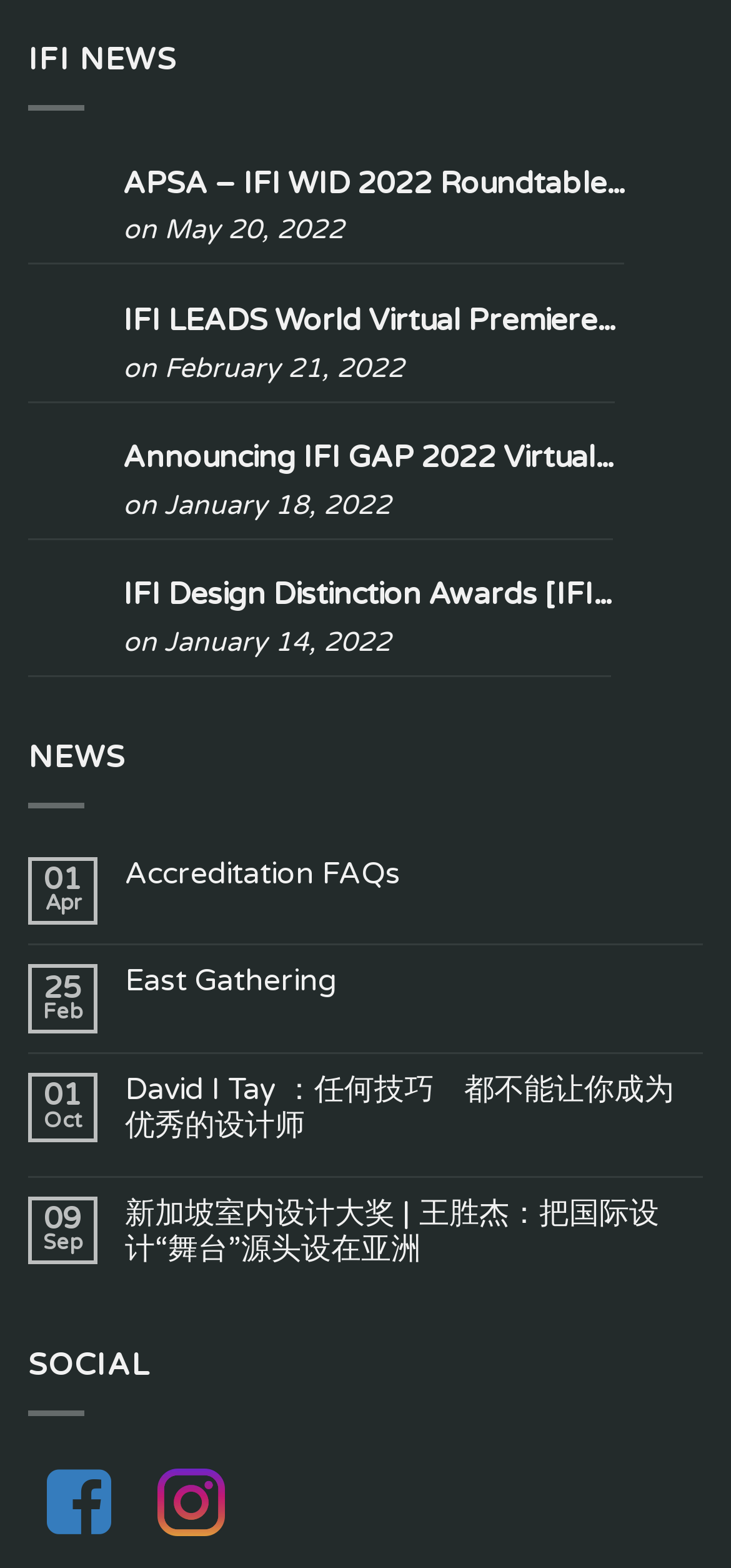Refer to the image and offer a detailed explanation in response to the question: How many links are there in the 'NEWS' section?

The number of links in the 'NEWS' section can be counted by looking at the links under the 'NEWS' heading, which are 'APSA – IFI WID 2022 Roundtable...', 'IFI LEADS World Virtual Premiere...', 'Announcing IFI GAP 2022 Virtual...', 'IFI Design Distinction Awards [IFI DDA] 2022 Finalists Announced', and 'Accreditation FAQs'.